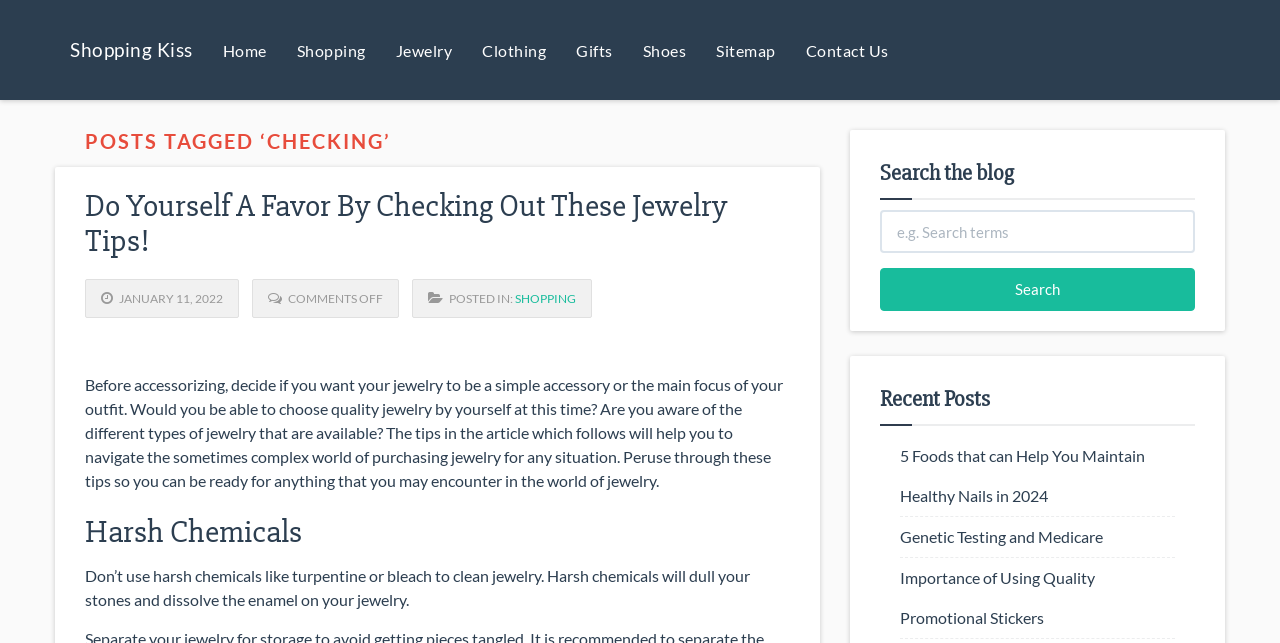Determine the bounding box coordinates of the target area to click to execute the following instruction: "View the recent post '5 Foods that can Help You Maintain Healthy Nails in 2024'."

[0.703, 0.694, 0.895, 0.786]